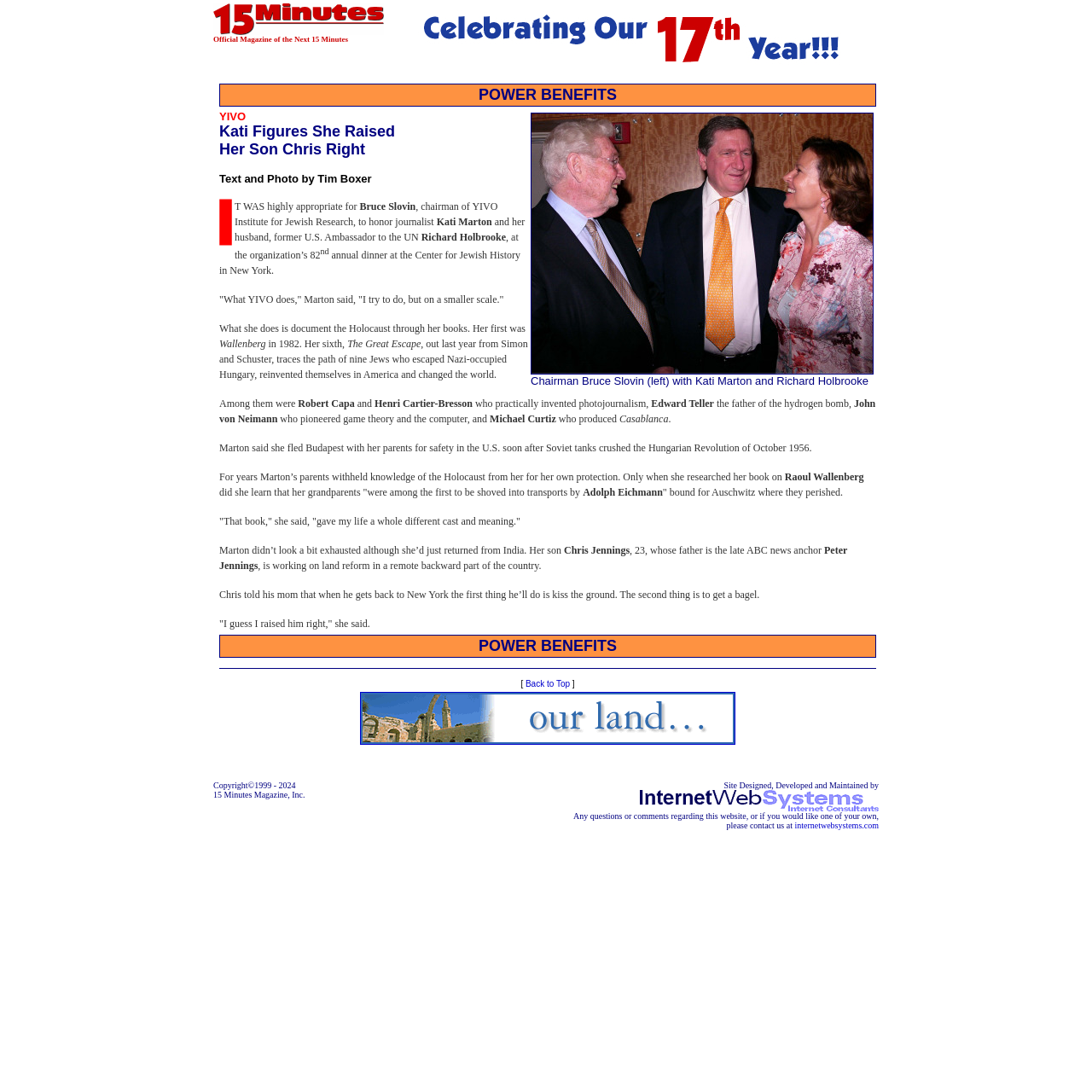Detail the various sections and features present on the webpage.

The webpage is a magazine article featuring a story about Kati Marton, a journalist, and her husband, former U.S. Ambassador to the UN Richard Holbrooke. The article is divided into sections, with a large header at the top that reads "15 Minutes Magazine - The Magazine of Society and Celebrity Celebrating Our 17TH Year! Official Magazine of the Next 15 Minutes". Below the header, there is a section with a photo of Kati Marton and Richard Holbrooke, accompanied by a caption that reads "POWER BENEFITS Chairman Bruce Slovin (left) with Kati Marton and Richard Holbrooke YIVO Kati Figures She Raised Her Son Chris Right Text and Photo by Tim Boxer".

The main article is a lengthy text that describes Kati Marton's work documenting the Holocaust through her books, including her first book "Wallenberg" and her sixth book "The Great Escape", which tells the story of nine Jews who escaped Nazi-occupied Hungary and changed the world. The article also mentions Marton's personal life, including her son Chris Jennings, who is working on land reform in India.

Throughout the article, there are several images and captions, including a photo of Kati Marton and Richard Holbrooke, as well as images of Marton's book covers. The text is divided into paragraphs, with headings and subheadings that break up the content. The overall layout is clean and easy to read, with a focus on the story and the people involved.